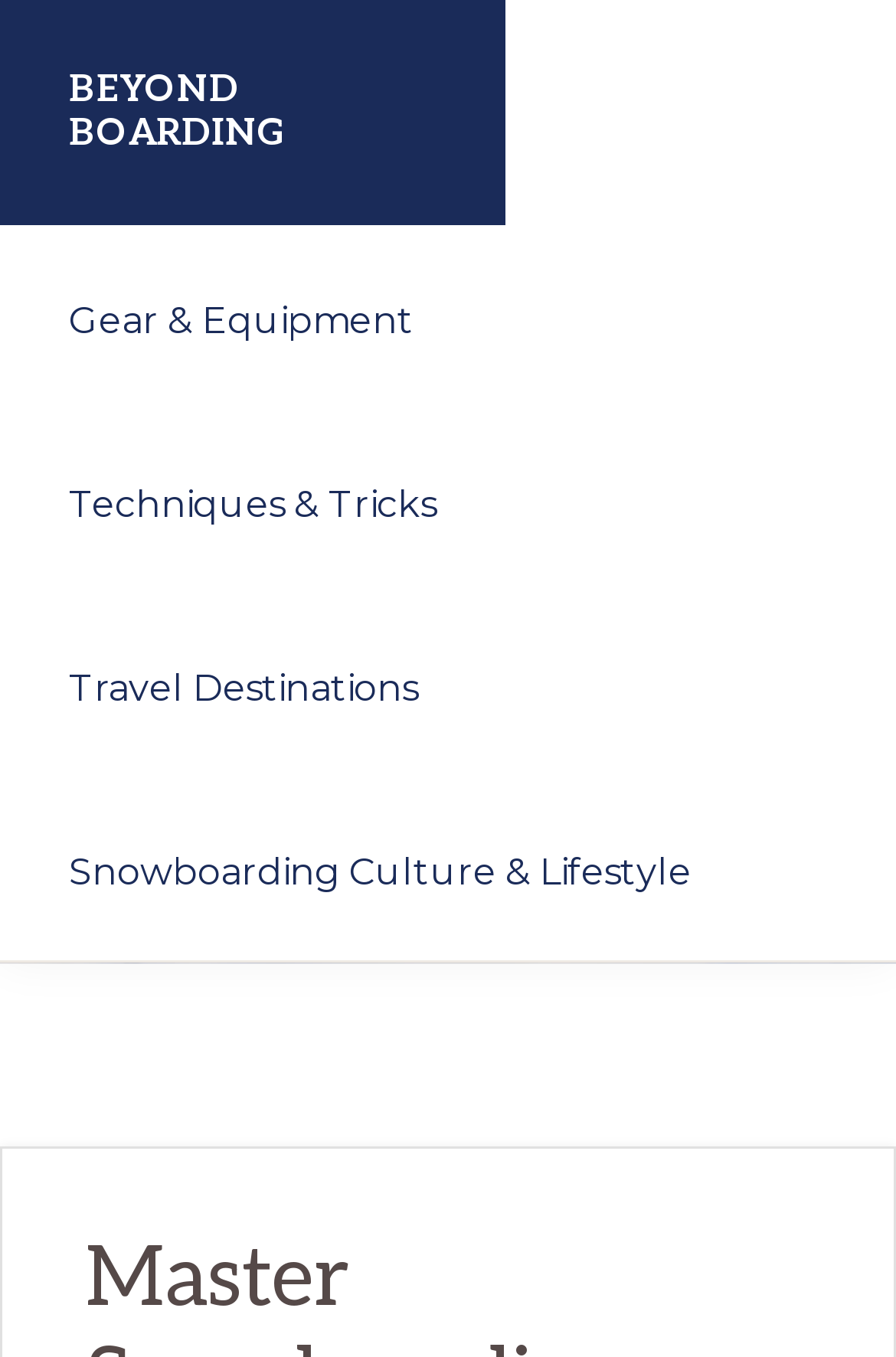How many 'Skip to' links are there?
Offer a detailed and full explanation in response to the question.

I counted the number of 'Skip to' links at the top of the webpage, which are 'Skip to primary navigation', 'Skip to main content', and 'Skip to primary sidebar'. There are 3 'Skip to' links in total.